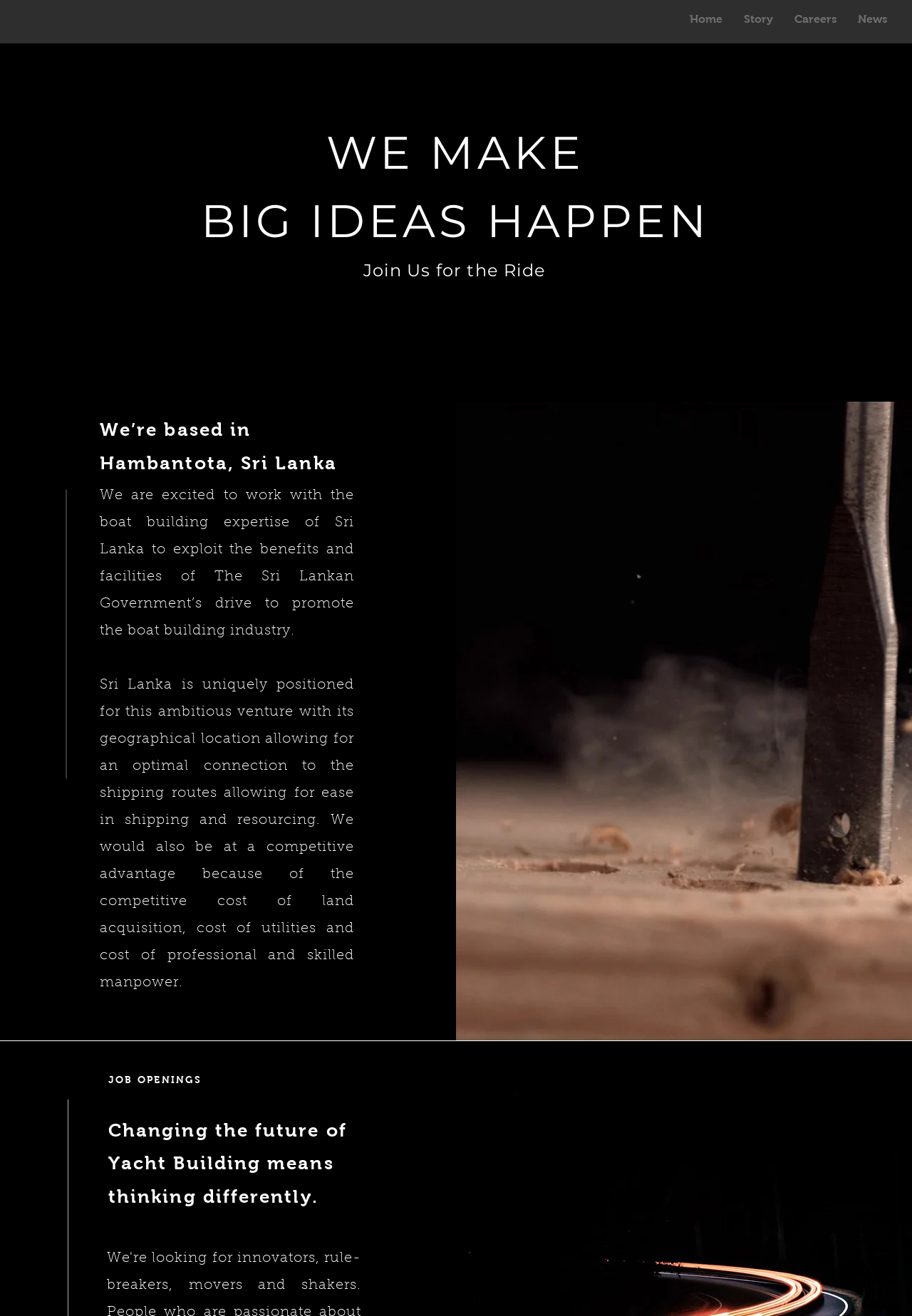Respond to the question below with a concise word or phrase:
What is the location of Sea Horse Yachts?

Hambantota, Sri Lanka